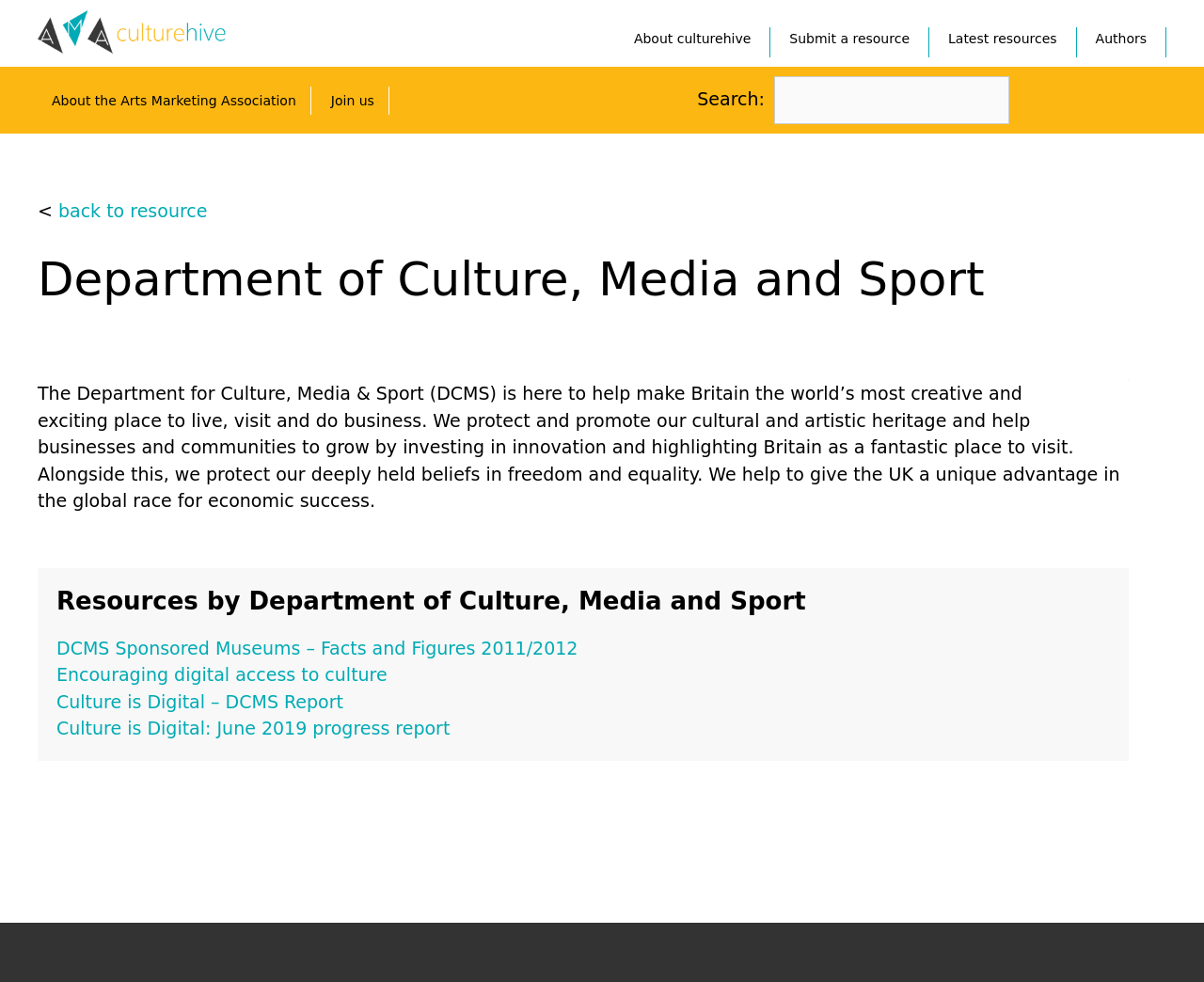Locate the bounding box coordinates for the element described below: "Encouraging digital access to culture". The coordinates must be four float values between 0 and 1, formatted as [left, top, right, bottom].

[0.047, 0.676, 0.322, 0.697]